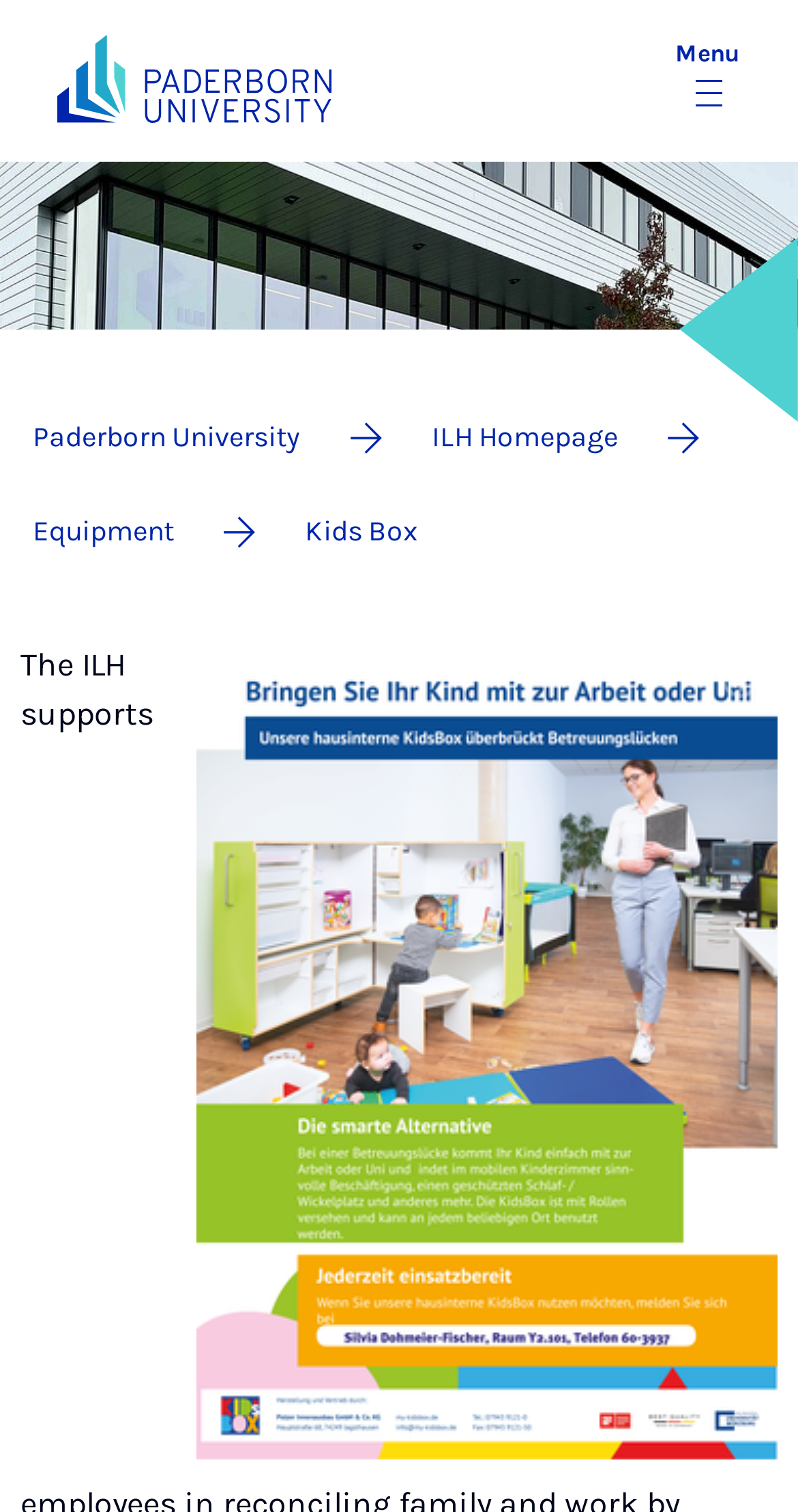Describe all the significant parts and information present on the webpage.

The webpage is about Kids Box at Paderborn University. At the top left corner, there is a link to the UPB Logo, accompanied by an image of the logo. To the right of the logo, there is a button to toggle the menu, which is currently not expanded. The button is labeled as "Menu".

Below the logo and menu button, there is a large figure that spans the entire width of the page, containing an image of a research building. 

Underneath the image, there is a navigation section with a breadcrumb trail. The breadcrumb trail consists of four links: "Paderborn University", "ILH Homepage", "Equipment", and "Kids Box". Each link is accompanied by a small image. The links are arranged horizontally, with "Paderborn University" on the left and "Kids Box" on the right.

At the bottom of the page, there is a link that spans most of the page width, with an image labeled "Enlarge image" on the right side of the link.